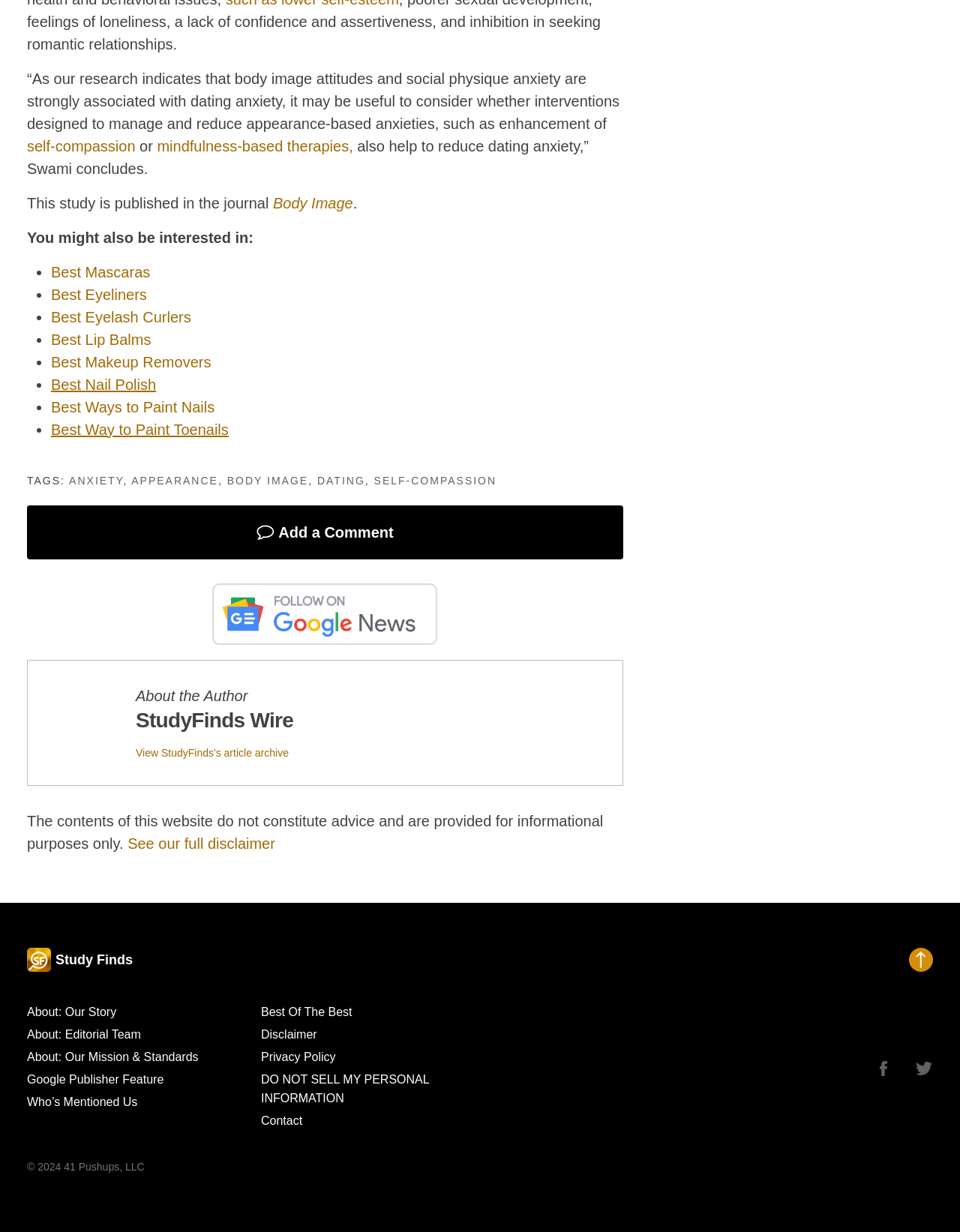Please identify the bounding box coordinates of the element I need to click to follow this instruction: "click on the link to read about self-compassion".

[0.028, 0.112, 0.141, 0.125]